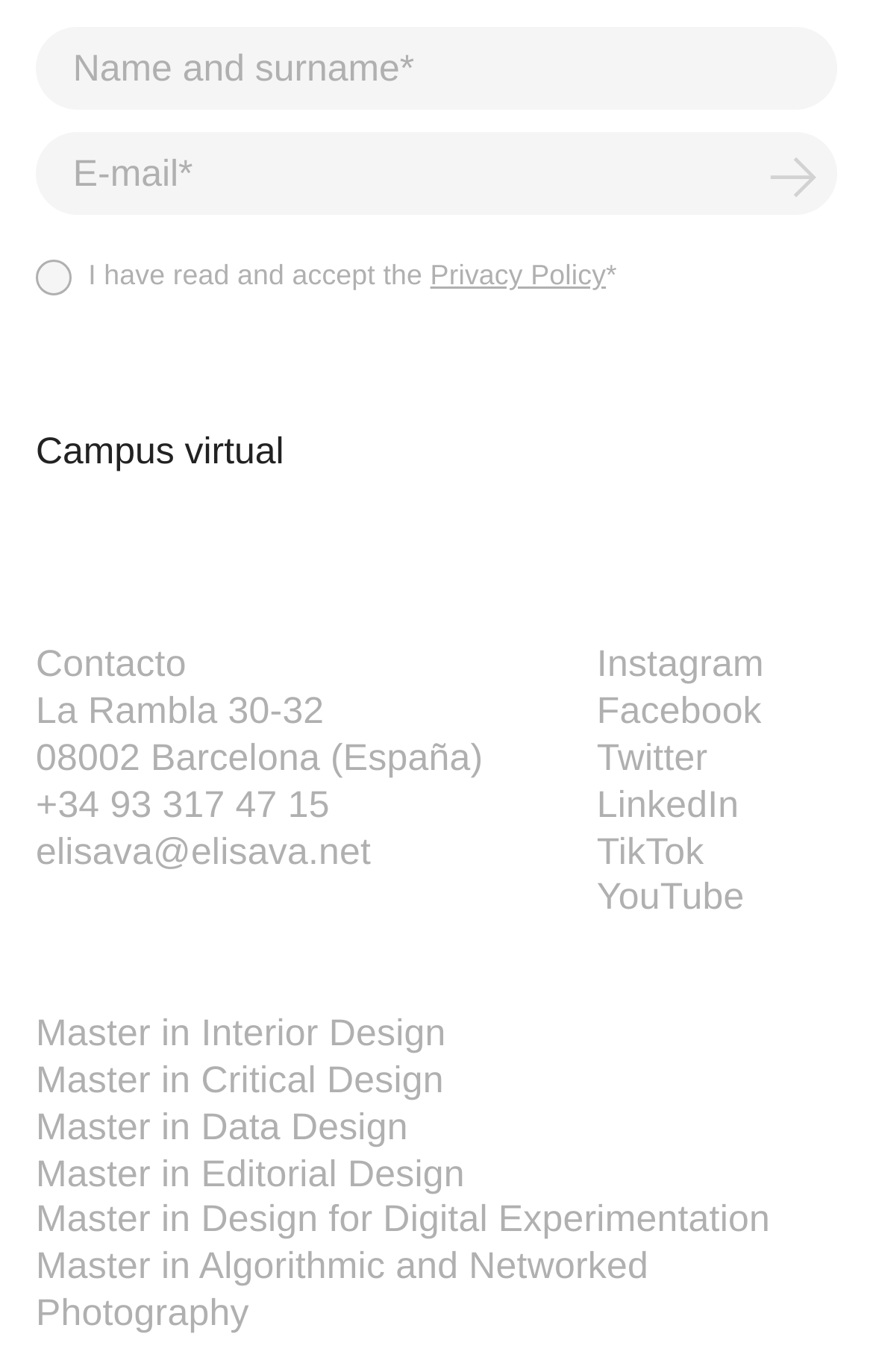Identify the bounding box coordinates for the UI element mentioned here: "Master in Critical Design". Provide the coordinates as four float values between 0 and 1, i.e., [left, top, right, bottom].

[0.041, 0.772, 0.508, 0.803]